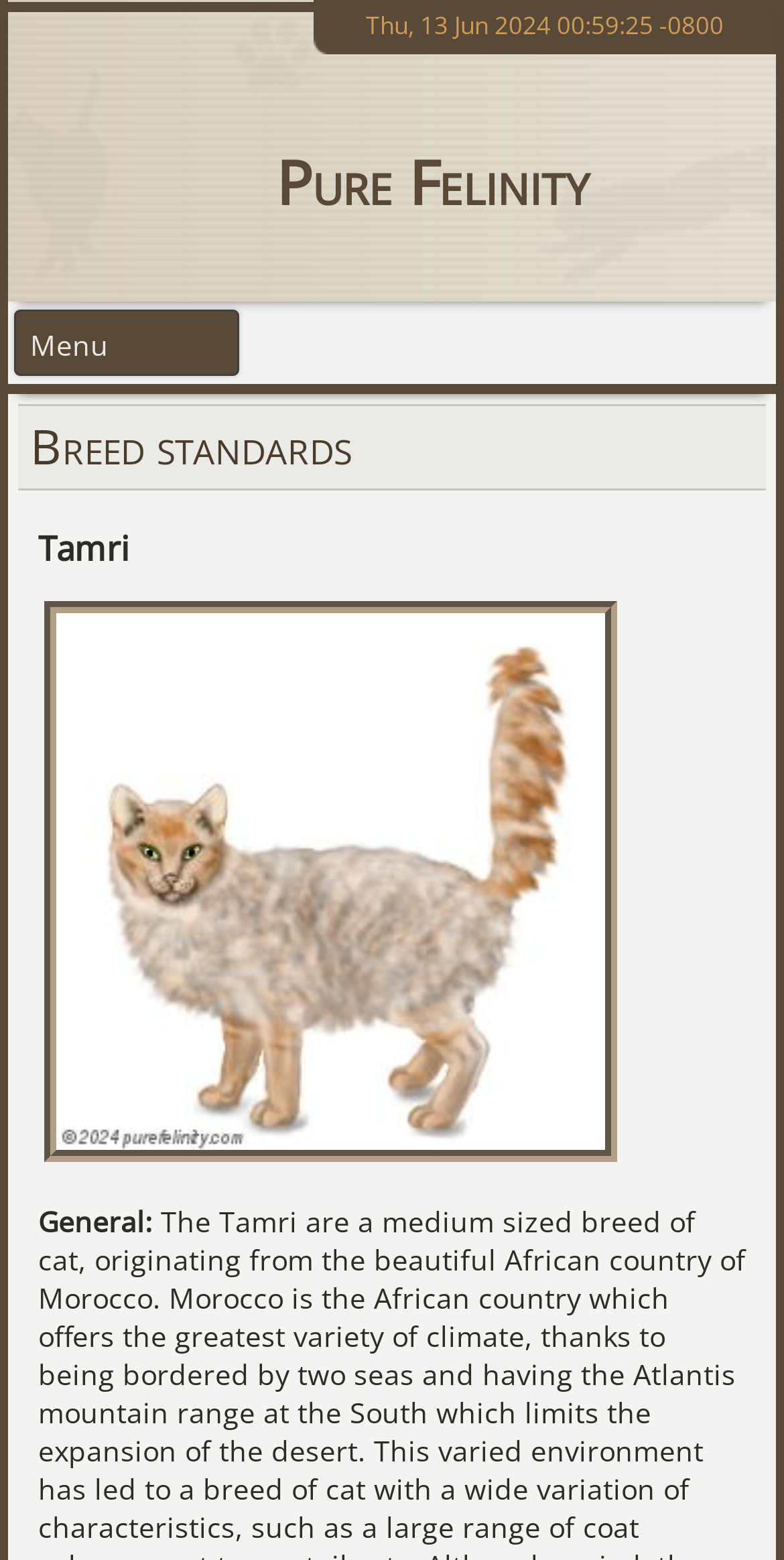What is the date and time displayed on the webpage?
Examine the image closely and answer the question with as much detail as possible.

I found the date and time by looking at the StaticText element with the bounding box coordinates [0.466, 0.005, 0.923, 0.026], which contains the text 'Thu, 13 Jun 2024 00:59:25 -0800'.